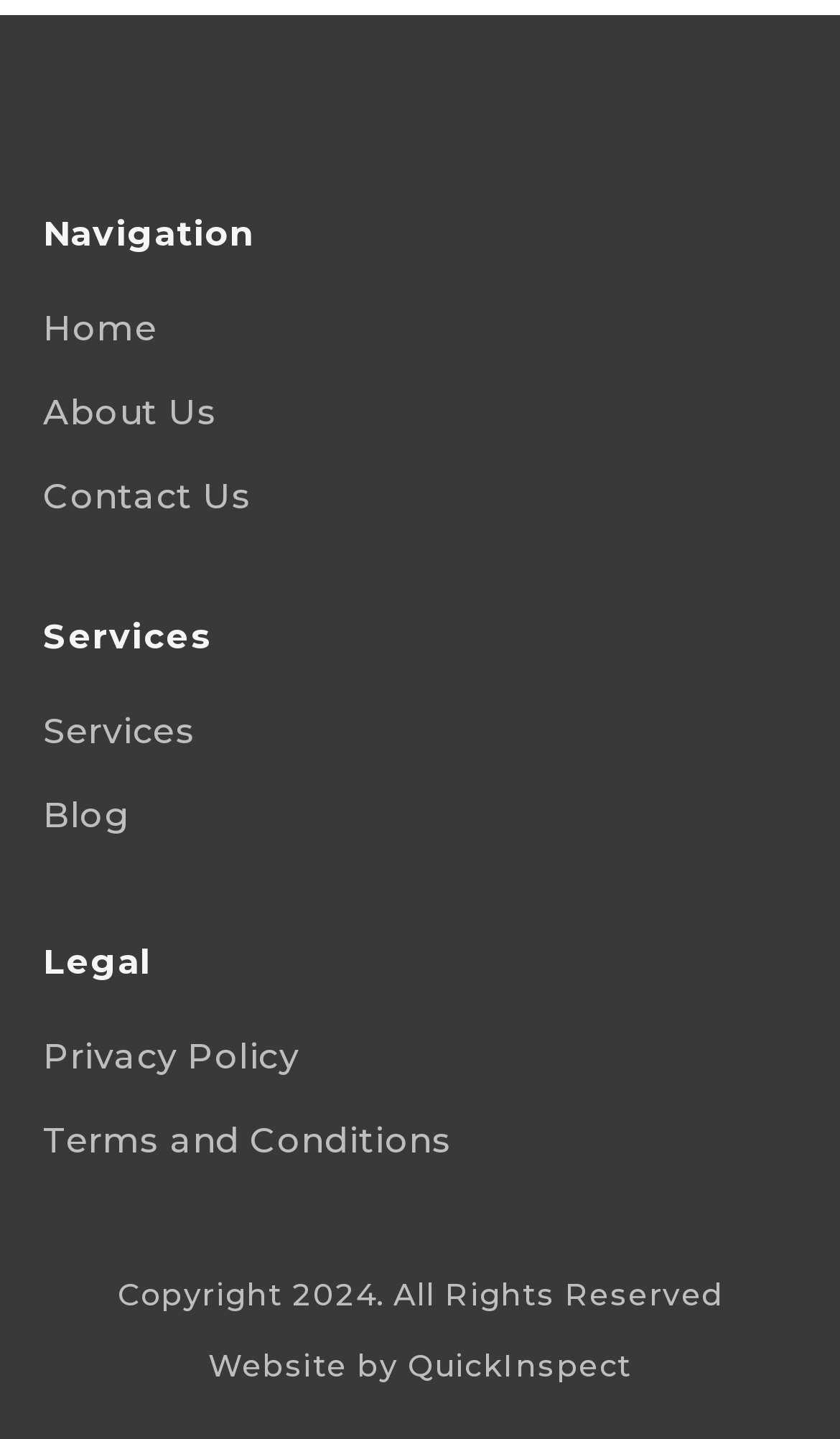Provide the bounding box coordinates of the UI element that matches the description: "Menu".

None